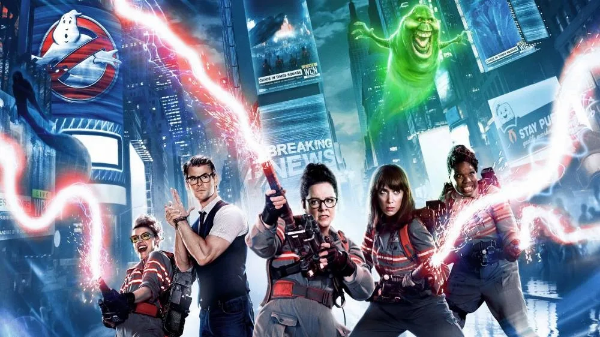Observe the image and answer the following question in detail: How many ghost hunters are female in the image?

The caption describes a dynamic group of four female ghost hunters, indicating that there are four female ghost hunters in the image.